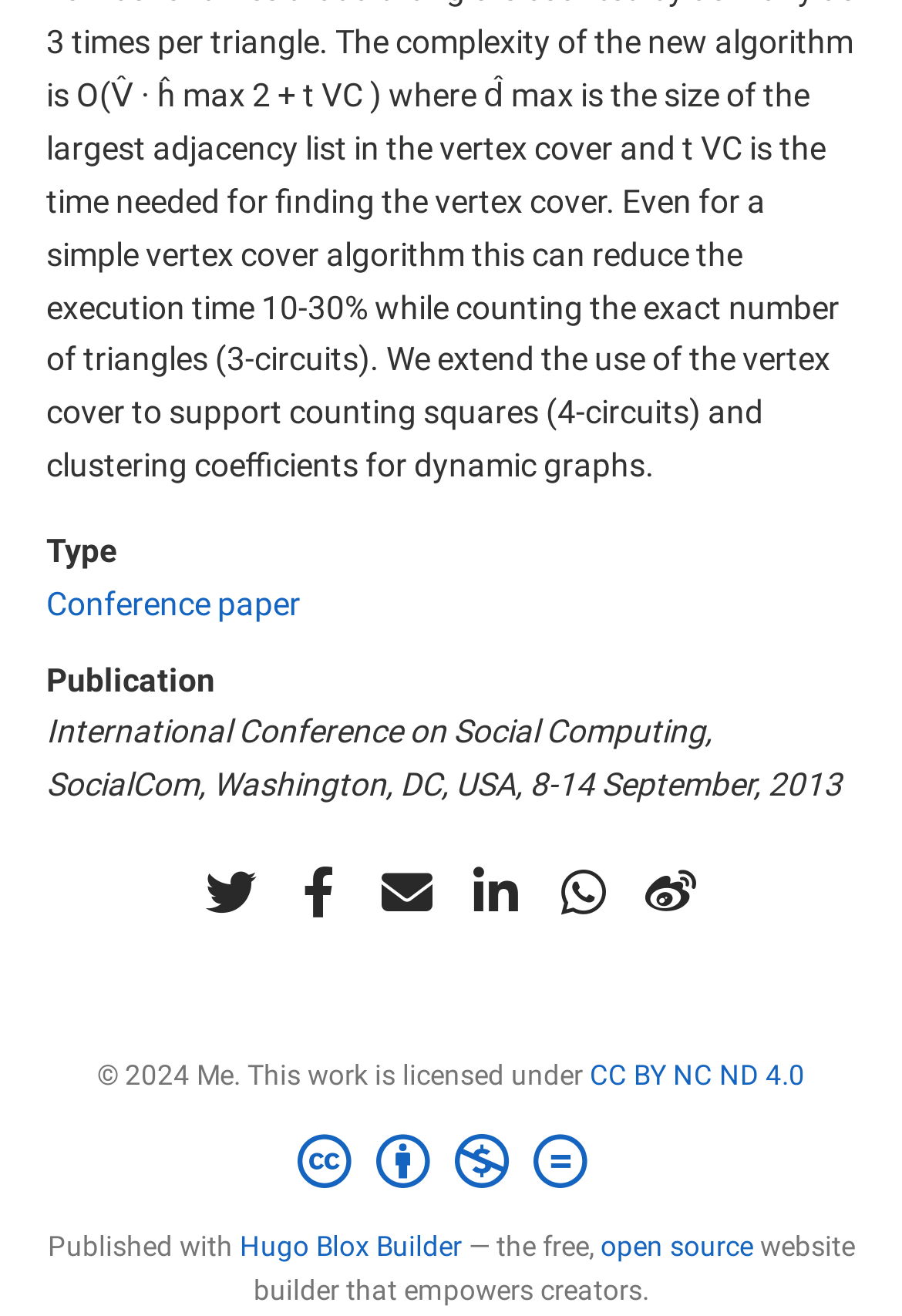Predict the bounding box coordinates of the UI element that matches this description: "Conference paper". The coordinates should be in the format [left, top, right, bottom] with each value between 0 and 1.

[0.051, 0.444, 0.333, 0.472]